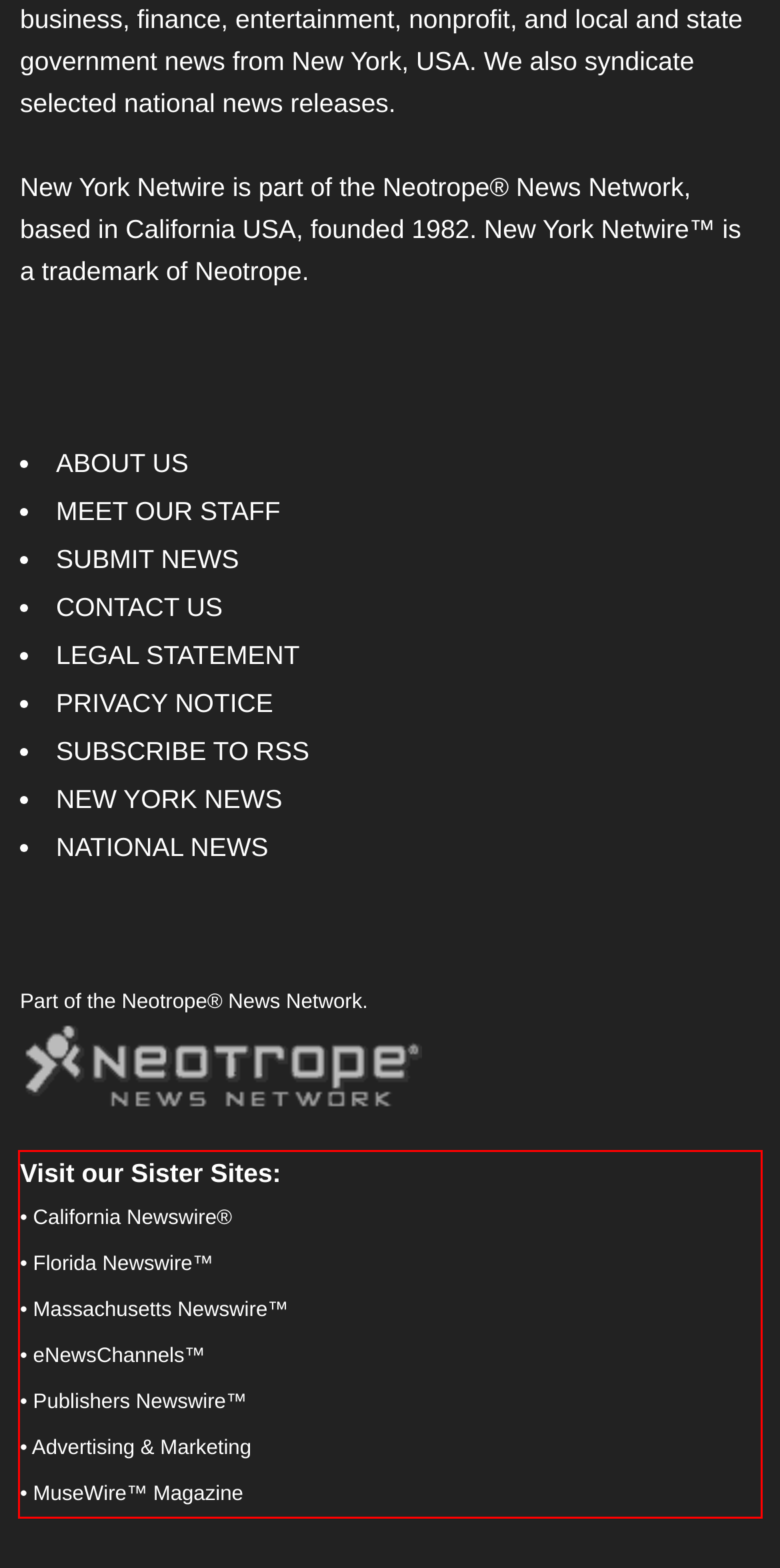Locate the red bounding box in the provided webpage screenshot and use OCR to determine the text content inside it.

Visit our Sister Sites: • California Newswire® • Florida Newswire™ • Massachusetts Newswire™ • eNewsChannels™ • Publishers Newswire™ • Advertising & Marketing • MuseWire™ Magazine